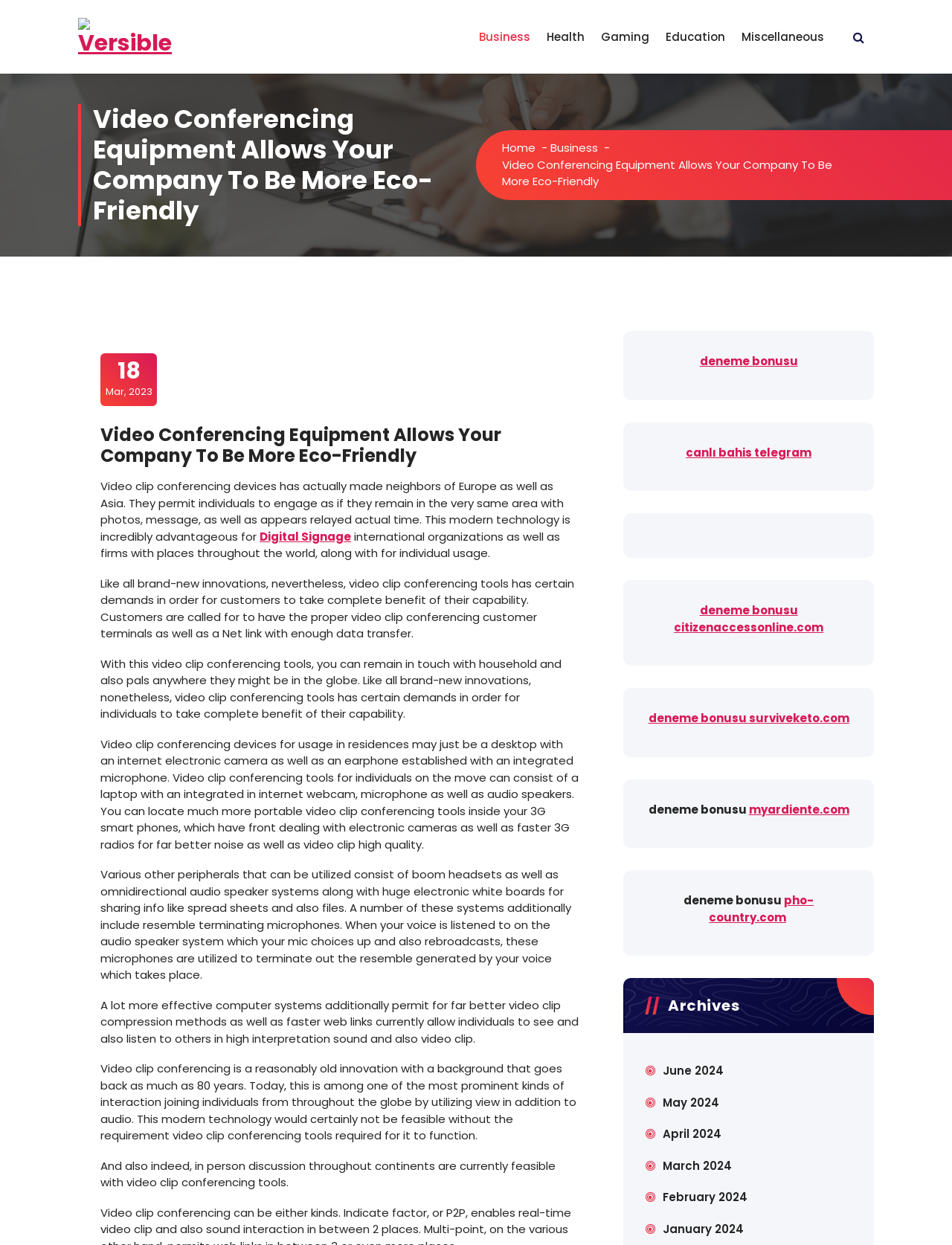Can you pinpoint the bounding box coordinates for the clickable element required for this instruction: "Click on the 'Home' link"? The coordinates should be four float numbers between 0 and 1, i.e., [left, top, right, bottom].

[0.527, 0.112, 0.562, 0.125]